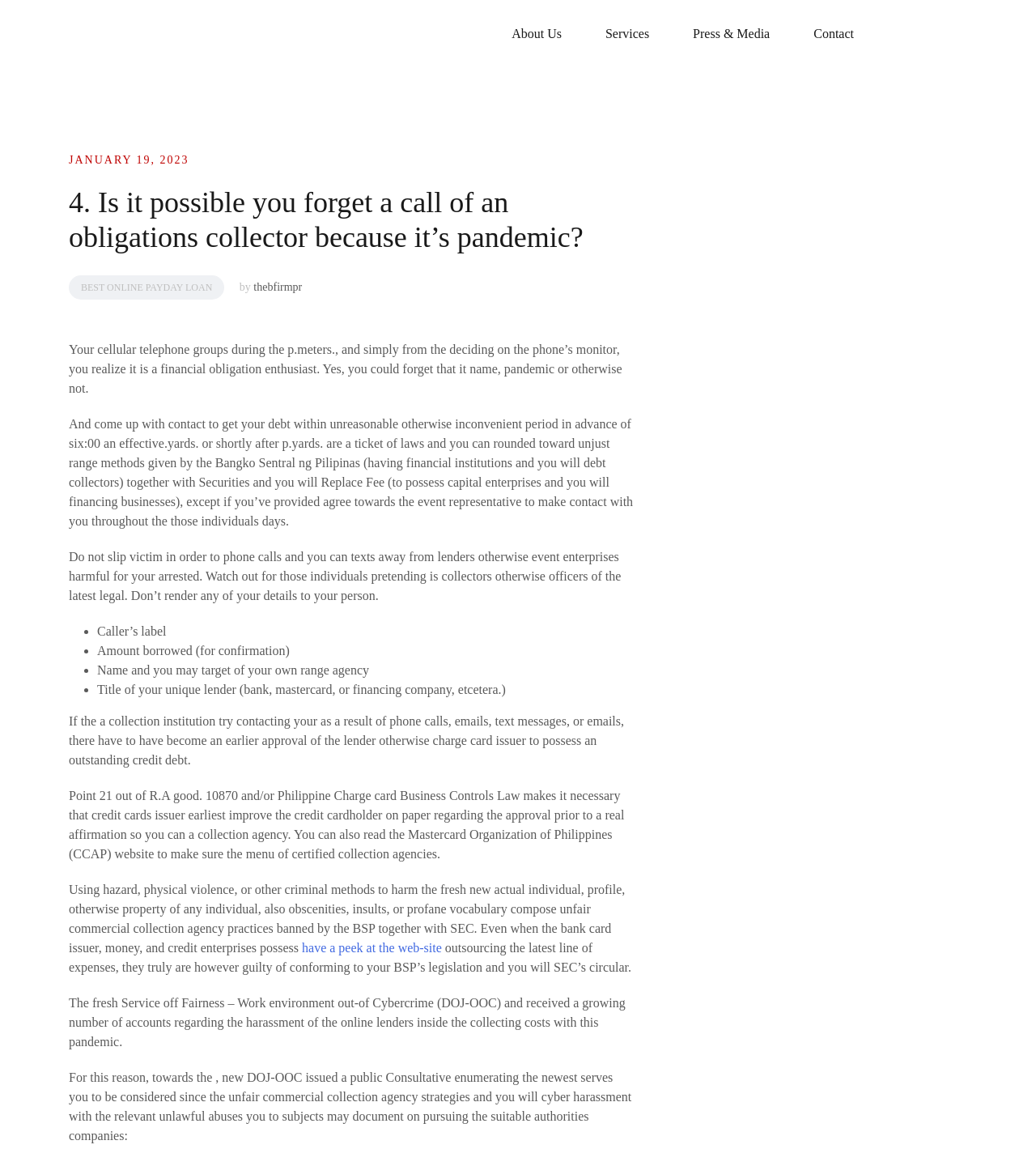Locate the bounding box coordinates for the element described below: "Services". The coordinates must be four float values between 0 and 1, formatted as [left, top, right, bottom].

[0.584, 0.021, 0.627, 0.038]